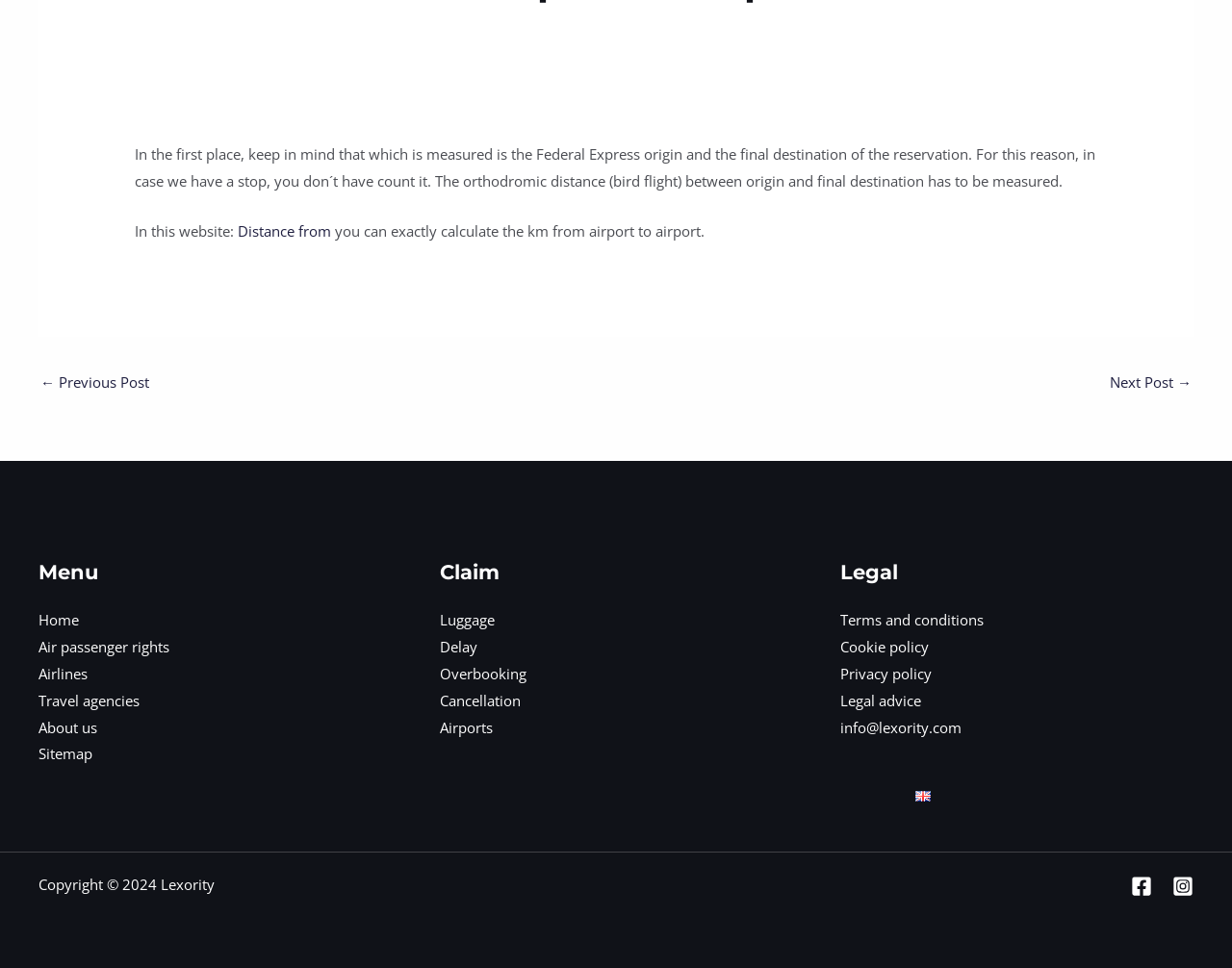Can you show the bounding box coordinates of the region to click on to complete the task described in the instruction: "Switch to 'English'"?

[0.743, 0.81, 0.764, 0.83]